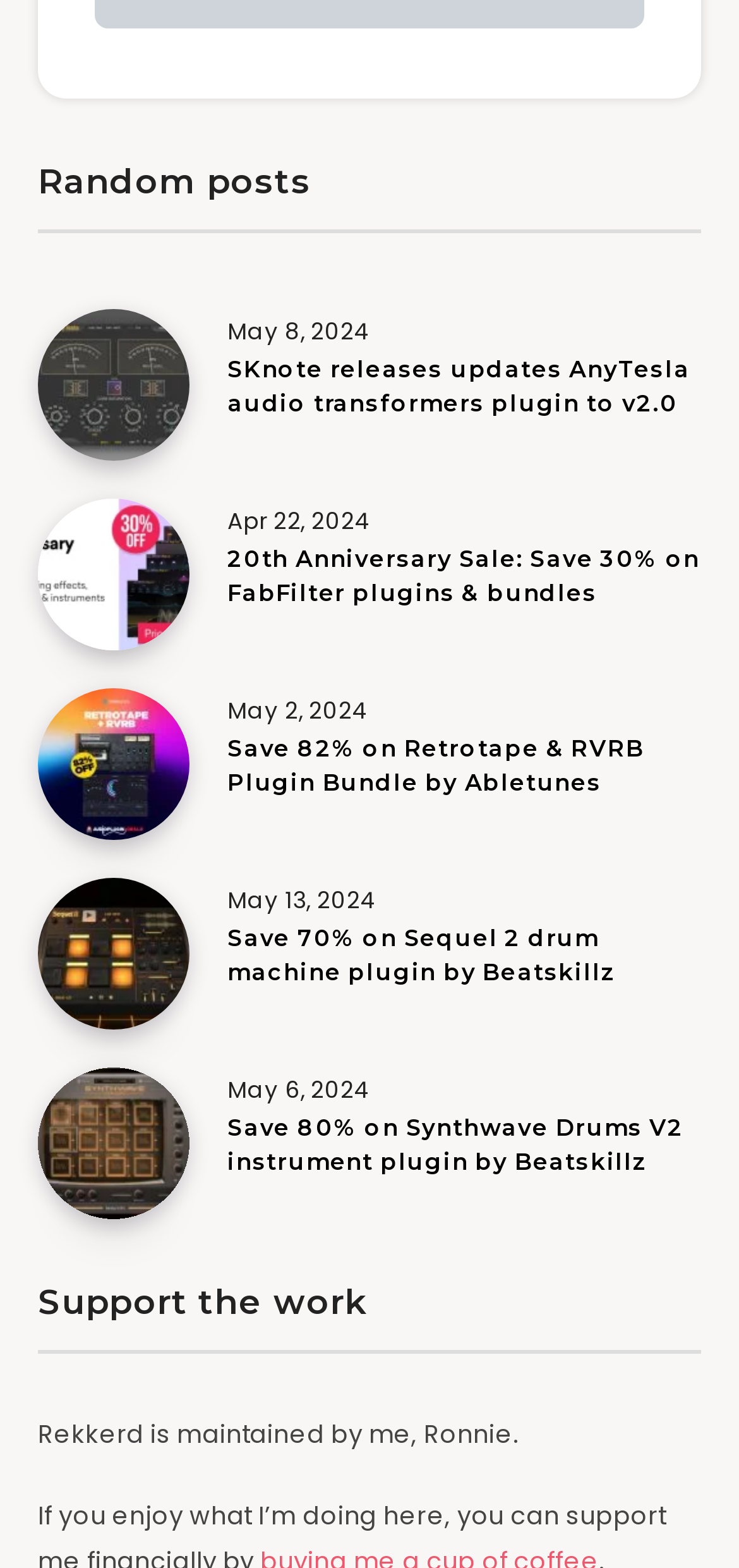Determine the bounding box coordinates of the target area to click to execute the following instruction: "Browse more 'Jobs' posts."

None